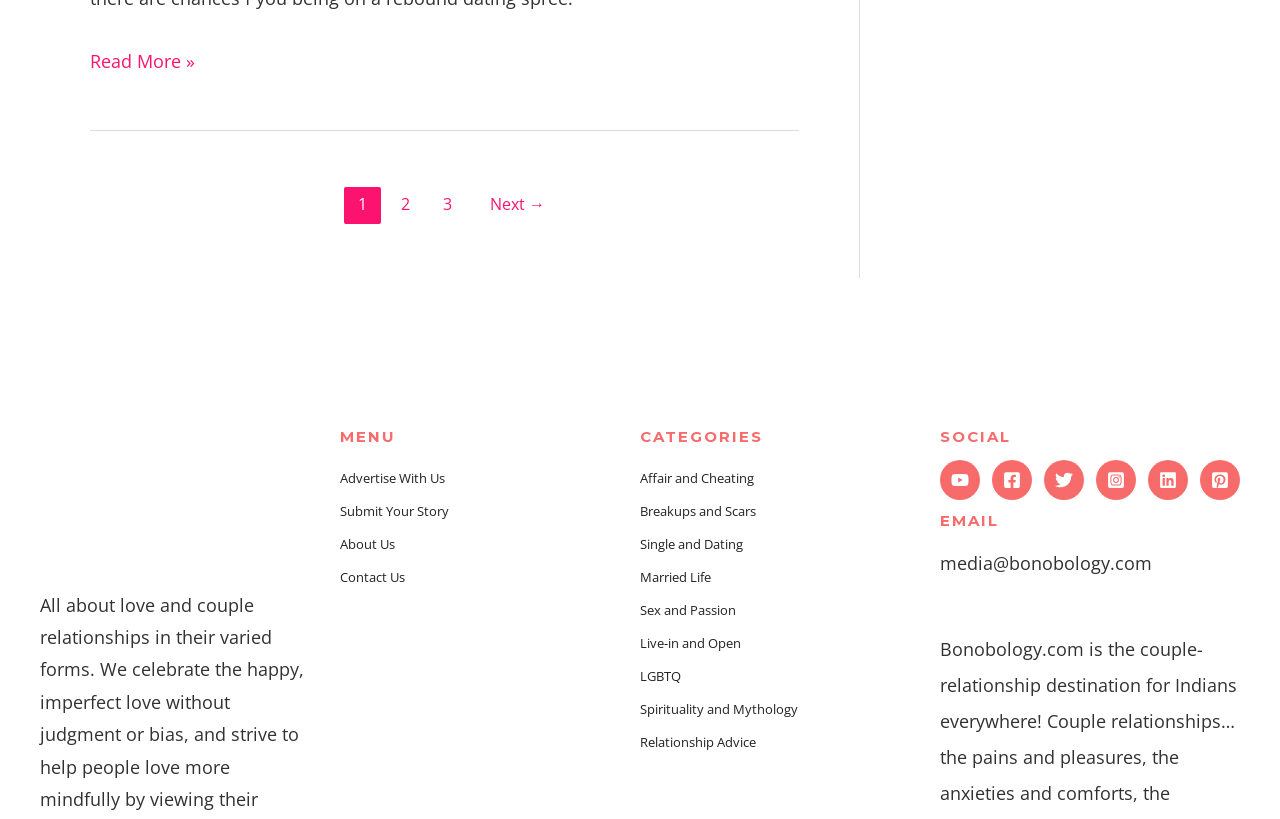Please find and report the bounding box coordinates of the element to click in order to perform the following action: "Submit your story". The coordinates should be expressed as four float numbers between 0 and 1, in the format [left, top, right, bottom].

[0.266, 0.613, 0.351, 0.635]